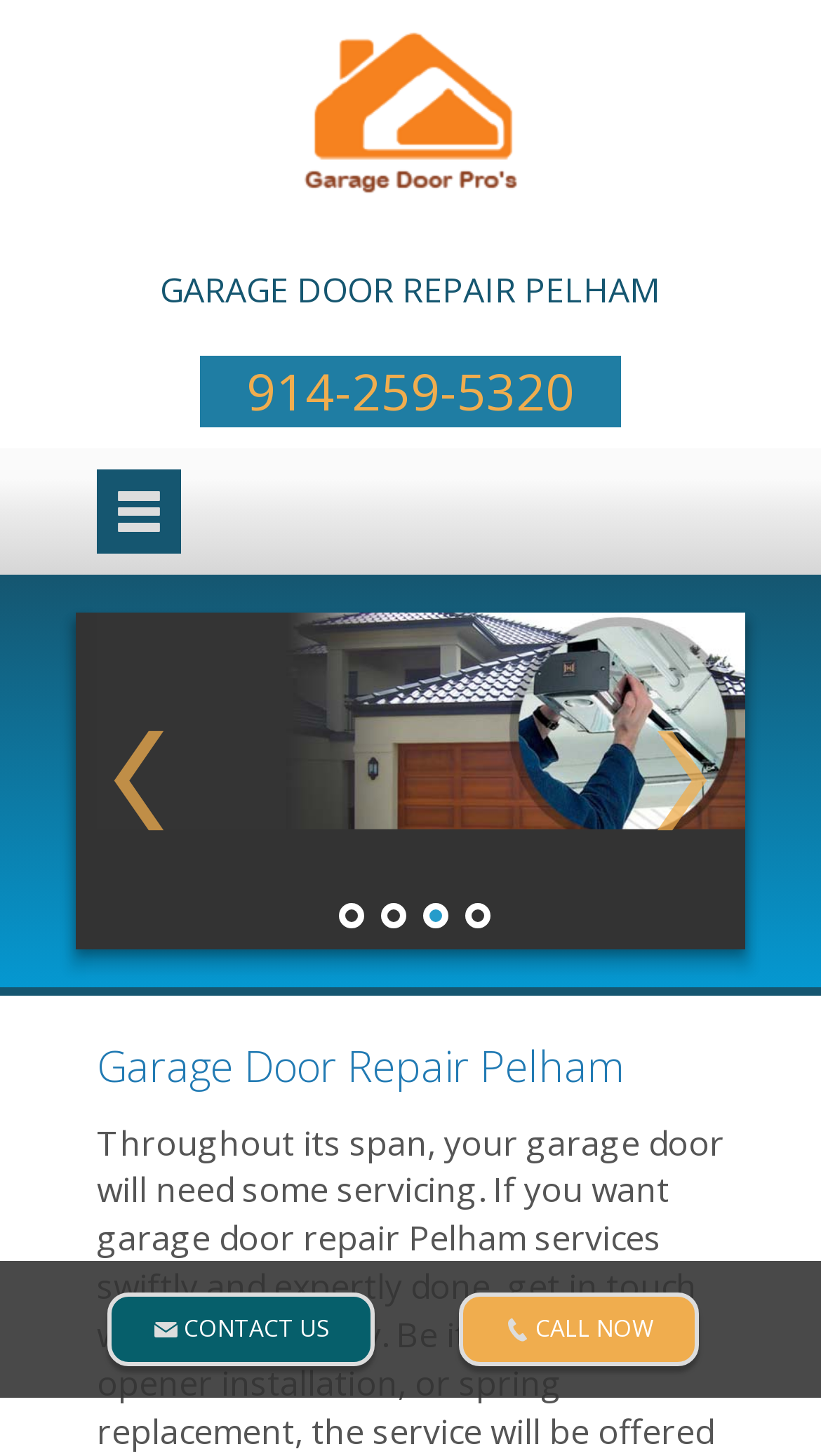Locate the bounding box of the user interface element based on this description: "Call Now".

[0.56, 0.888, 0.852, 0.938]